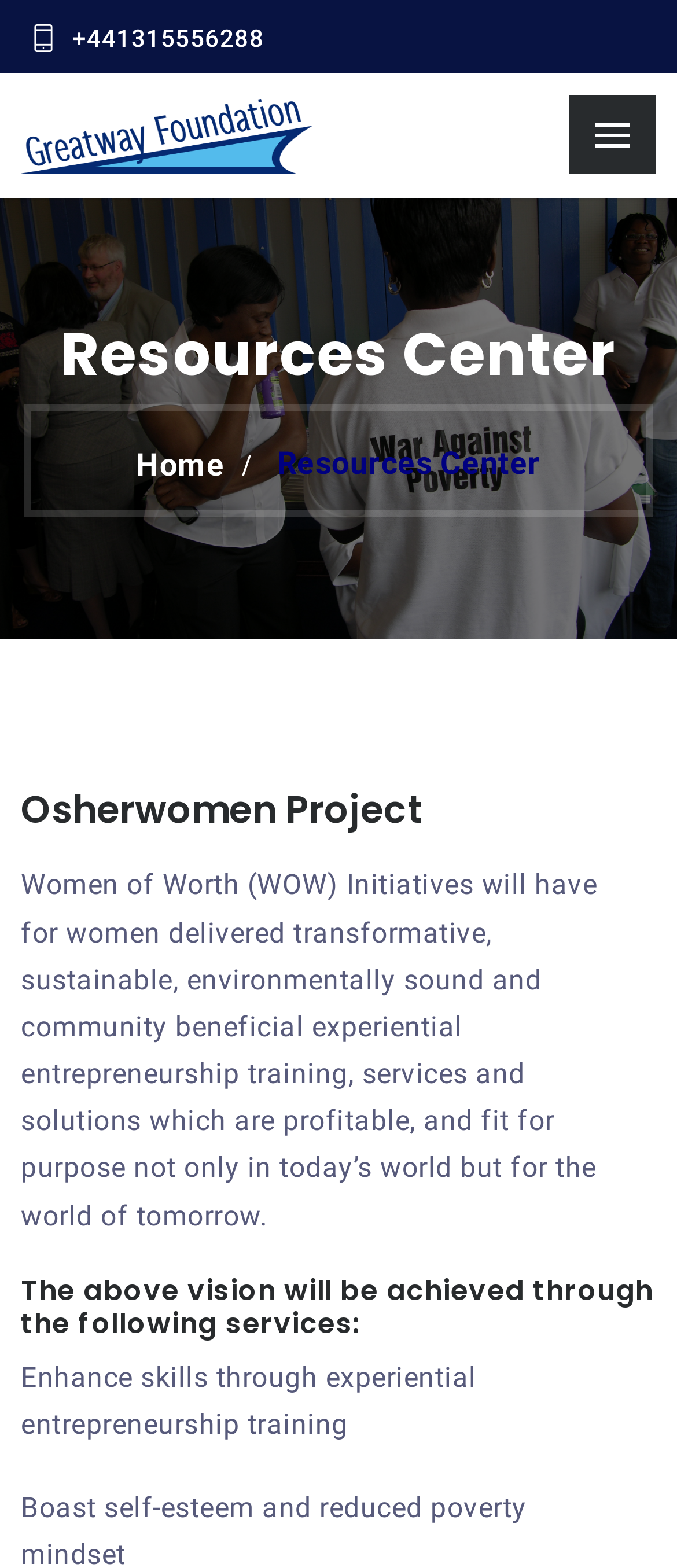How many services are mentioned for achieving the vision?
Answer the question in a detailed and comprehensive manner.

I found the number of services mentioned for achieving the vision by looking at the static text element with the bounding box coordinates [0.031, 0.868, 0.704, 0.919], which mentions 'Enhance skills through experiential entrepreneurship training' as one of the services.